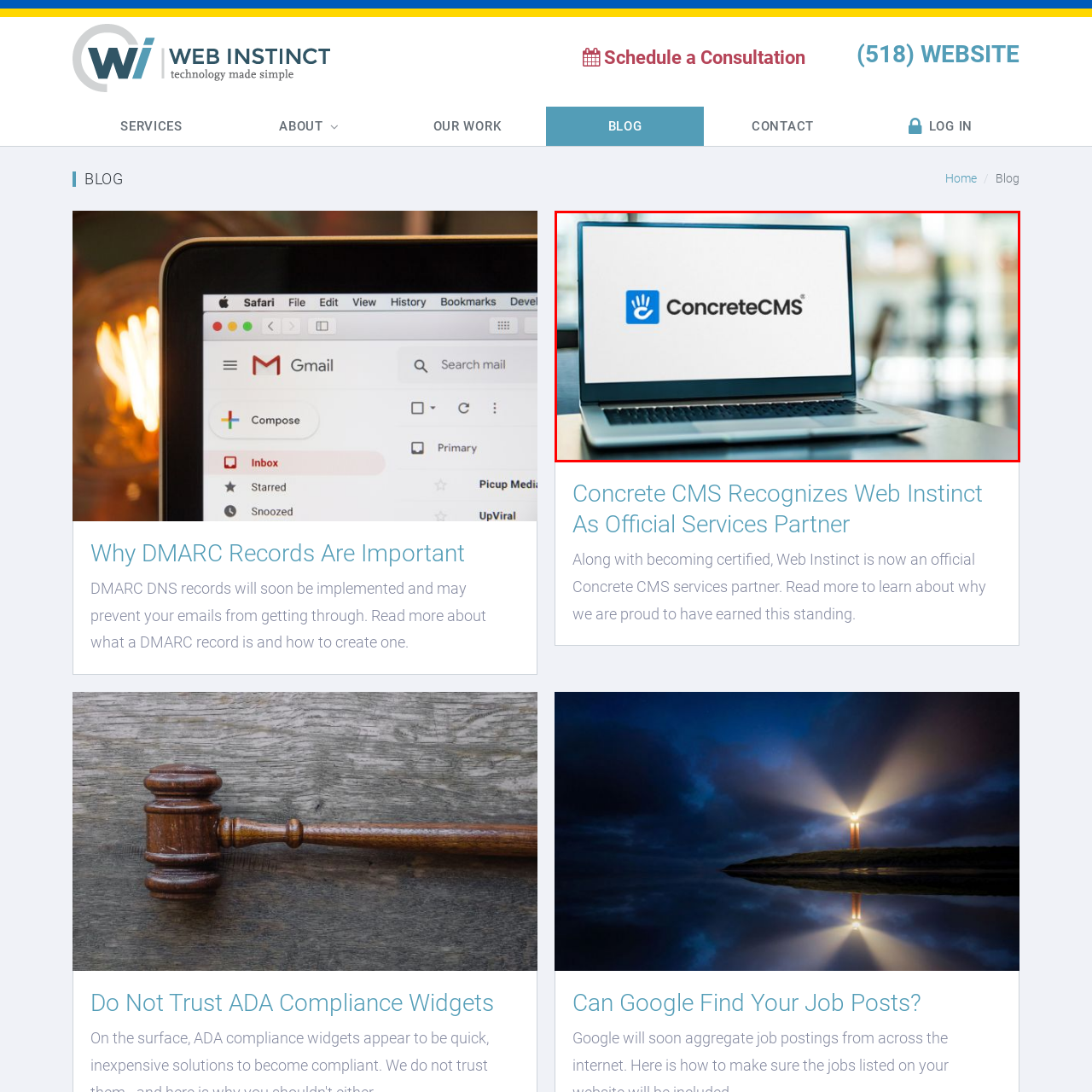Pay attention to the red boxed area, What is the significance of the hand icon in the logo? Provide a one-word or short phrase response.

User-friendly nature